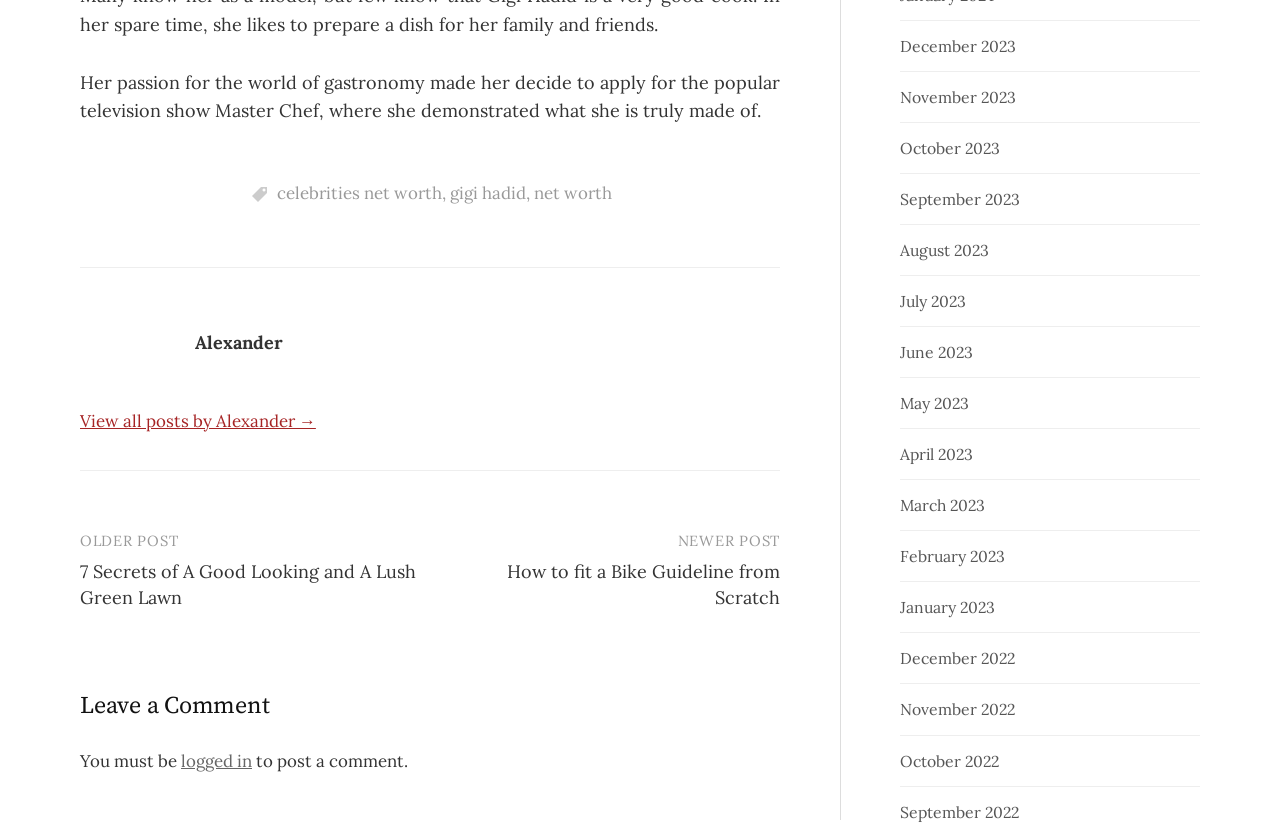Can you find the bounding box coordinates of the area I should click to execute the following instruction: "View posts from December 2023"?

[0.703, 0.043, 0.794, 0.067]